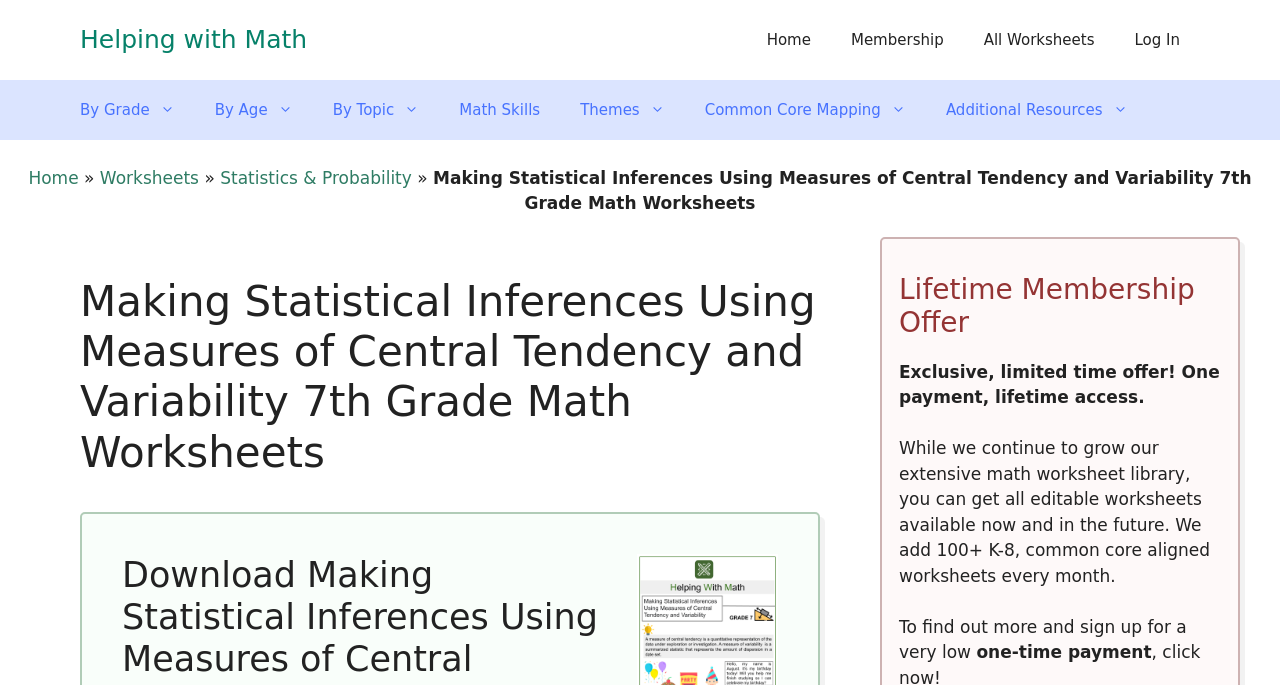Identify the main heading from the webpage and provide its text content.

Making Statistical Inferences Using Measures of Central Tendency and Variability 7th Grade Math Worksheets